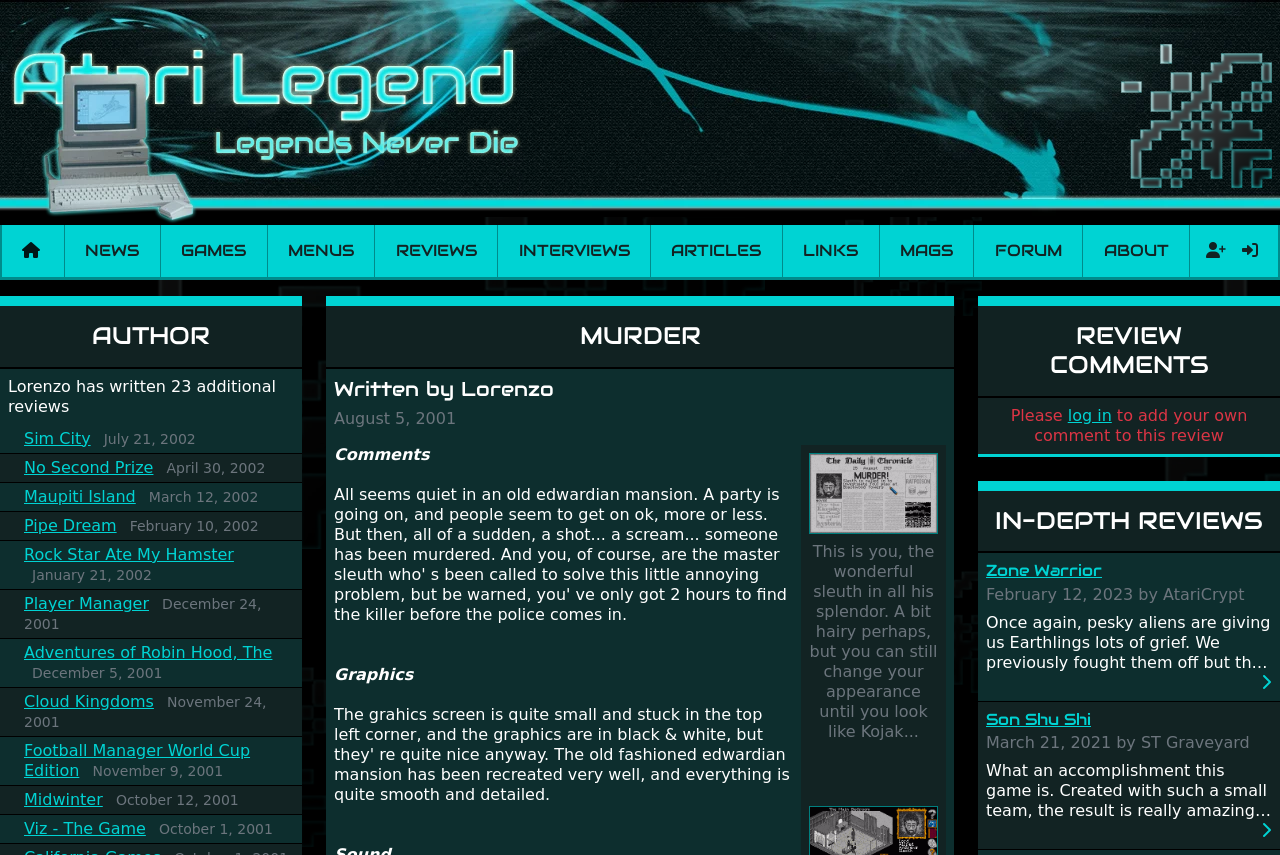Using the details from the image, please elaborate on the following question: What is the date of the review of 'Sim City'?

The StaticText element with the text 'July 21, 2002' is associated with the link 'Sim City', indicating that the review of 'Sim City' was written on July 21, 2002.